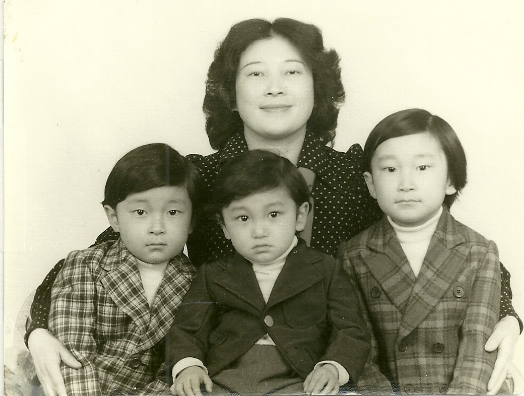What type of clothing are the boys wearing?
Please answer the question as detailed as possible.

The caption describes the boys as being dressed in stylish plaid suits and turtlenecks, which suggests a sense of formality and elegance in their attire.